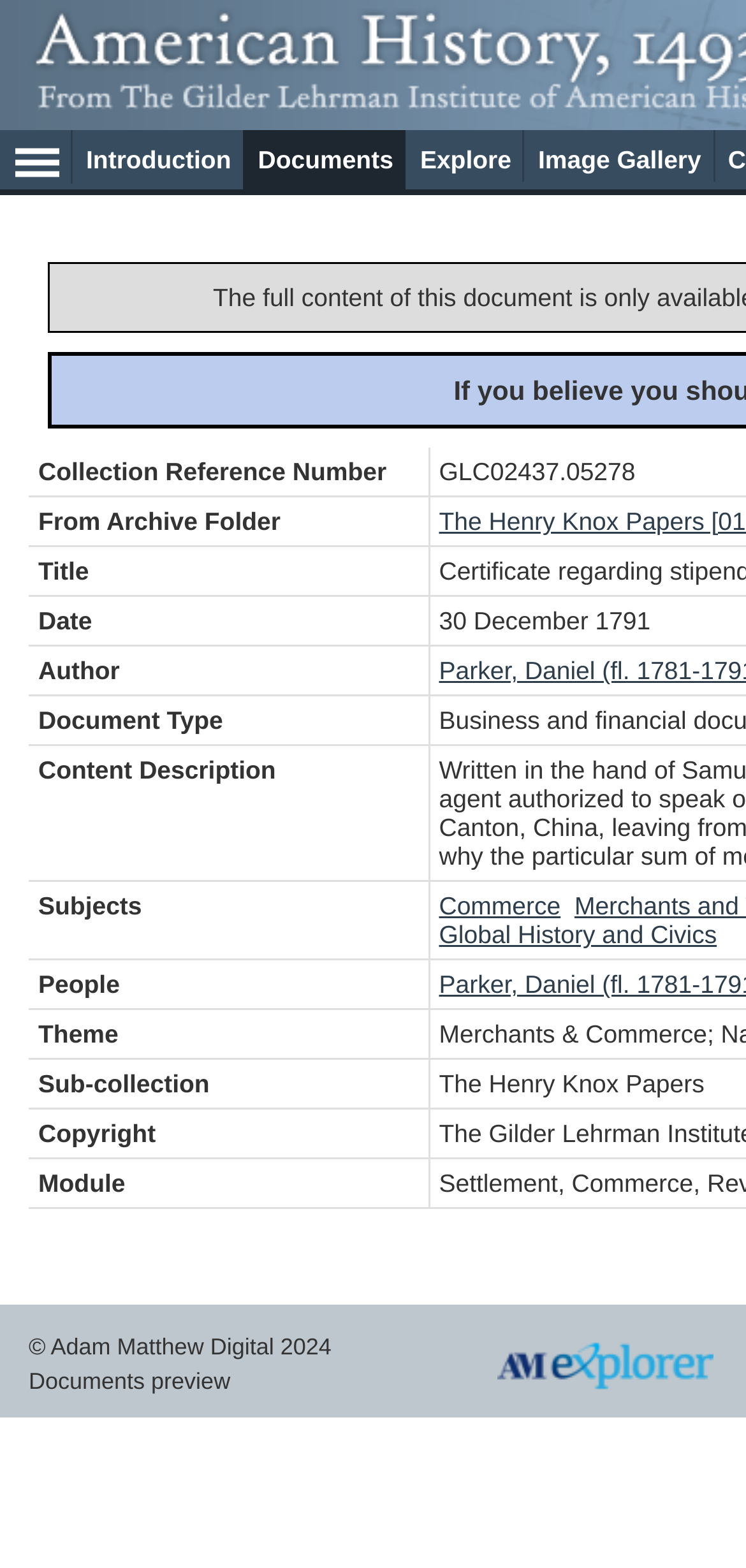Please find the bounding box coordinates of the element that needs to be clicked to perform the following instruction: "Open the hamburger menu". The bounding box coordinates should be four float numbers between 0 and 1, represented as [left, top, right, bottom].

[0.003, 0.083, 0.097, 0.117]